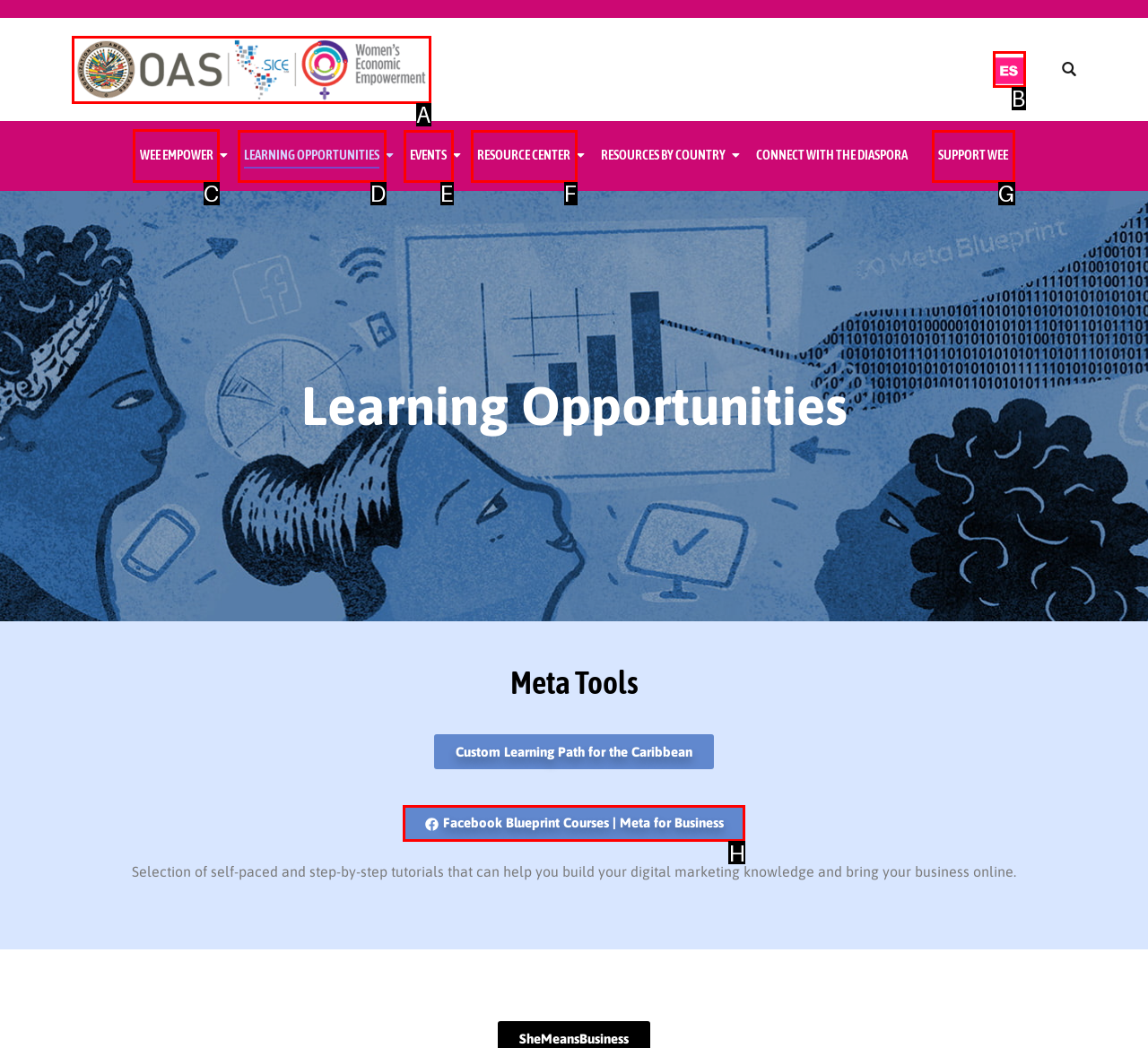Determine which HTML element to click on in order to complete the action: Learn about WEE EMPOWER.
Reply with the letter of the selected option.

C